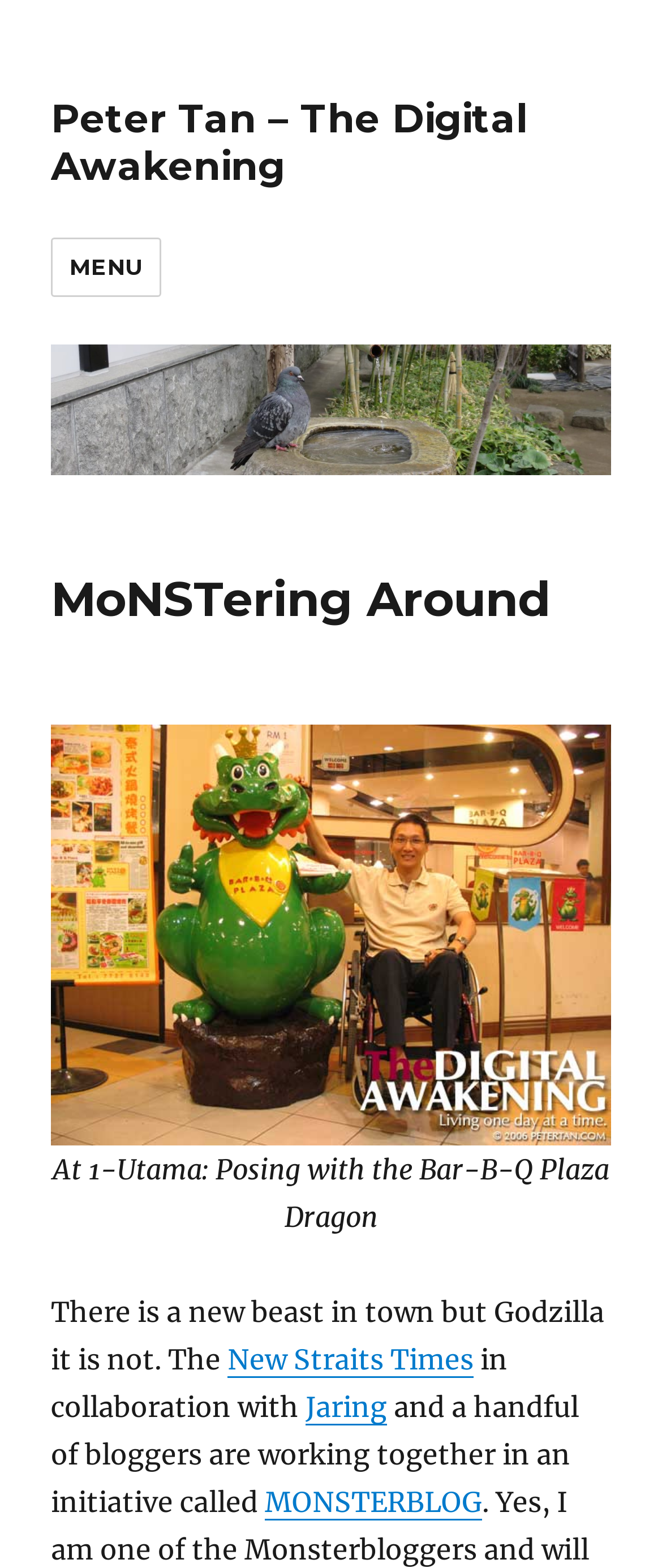What is the name of the person posing with the dragon?
Respond with a short answer, either a single word or a phrase, based on the image.

Peter Tan